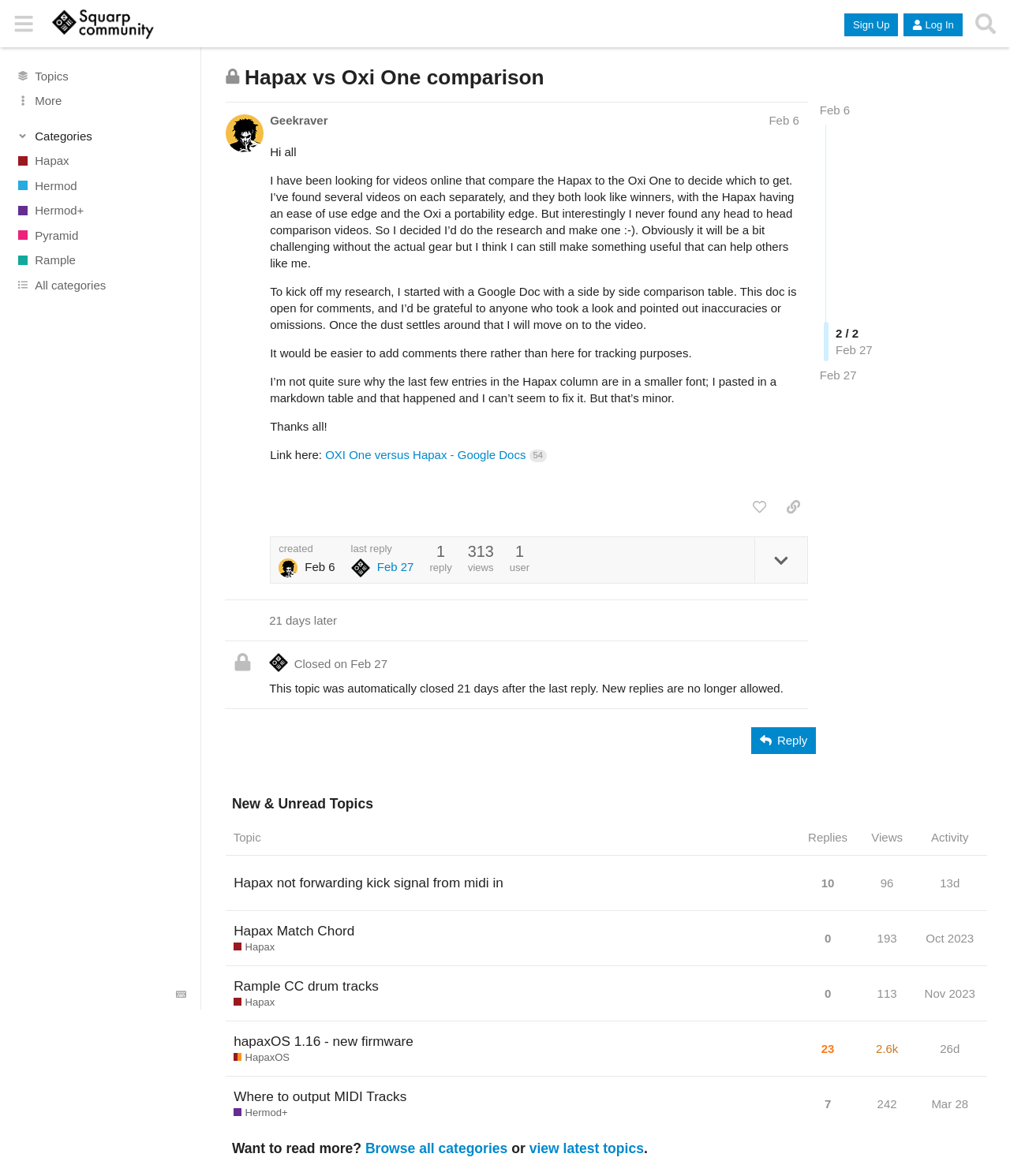Who started this topic? Based on the image, give a response in one word or a short phrase.

Geekraver